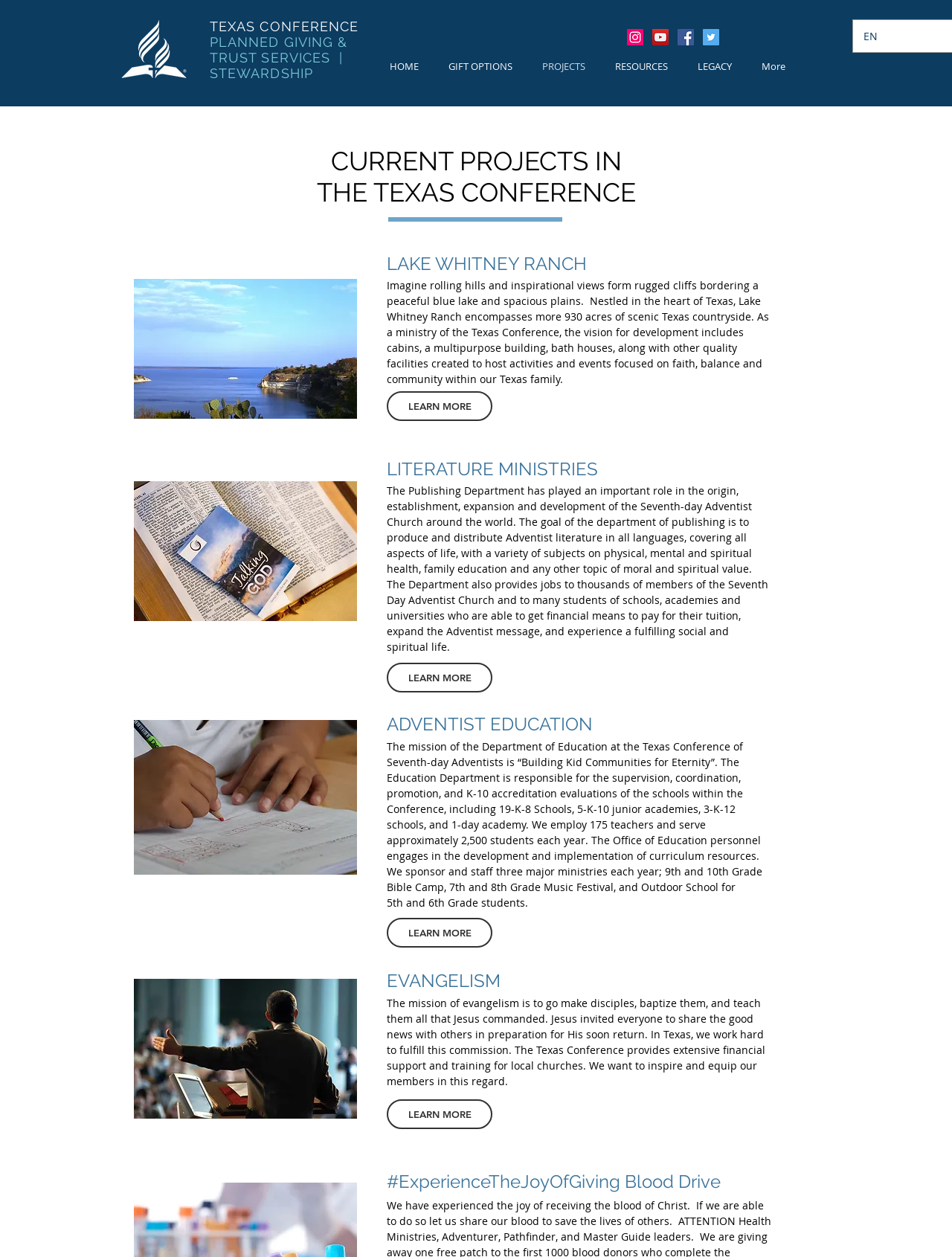Find and indicate the bounding box coordinates of the region you should select to follow the given instruction: "Click the 'HOME' link".

[0.394, 0.042, 0.455, 0.064]